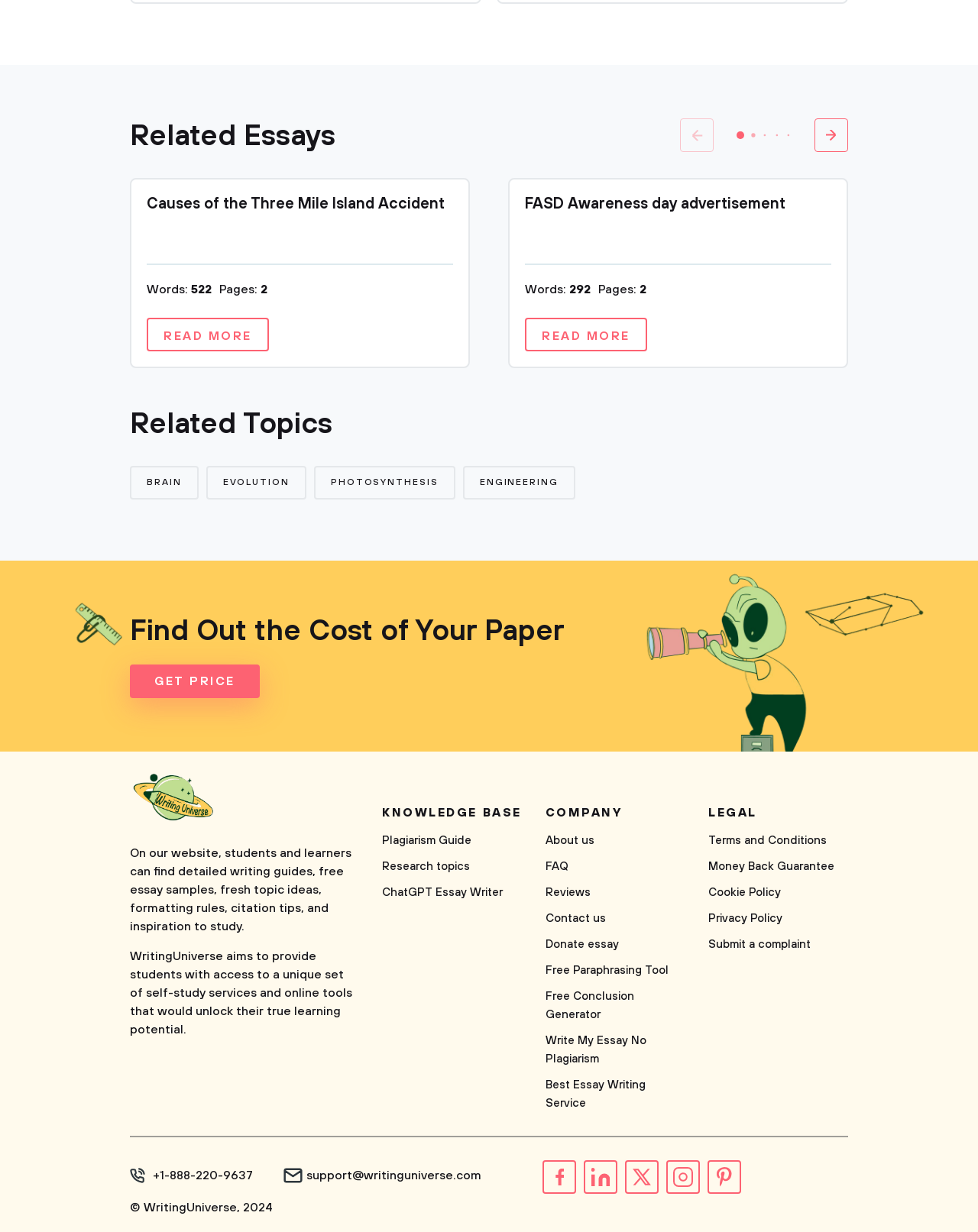Could you indicate the bounding box coordinates of the region to click in order to complete this instruction: "Go to the 'BRAIN' topic page".

[0.133, 0.378, 0.203, 0.405]